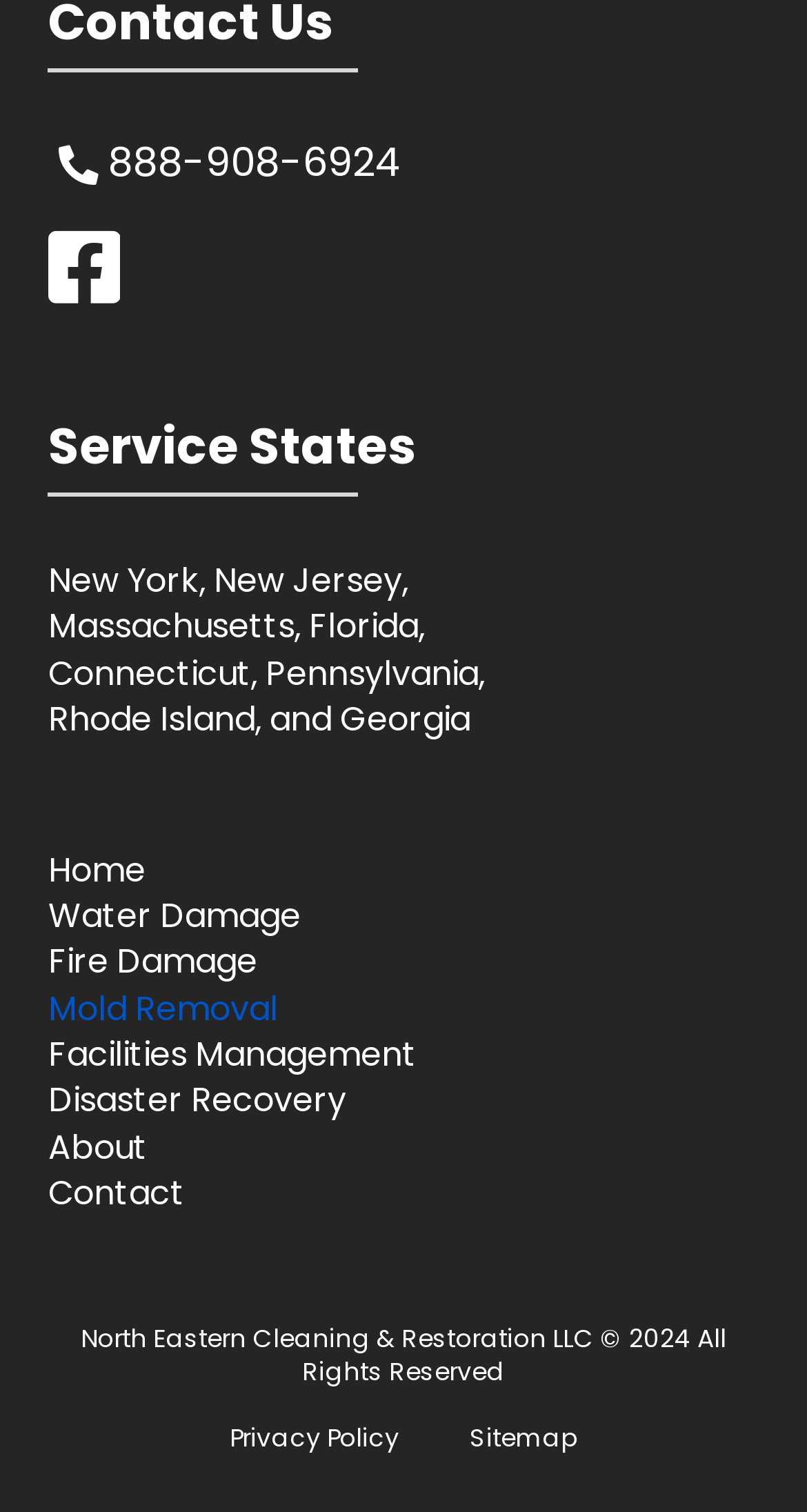Identify the bounding box coordinates of the element that should be clicked to fulfill this task: "view the Privacy Policy". The coordinates should be provided as four float numbers between 0 and 1, i.e., [left, top, right, bottom].

[0.241, 0.92, 0.538, 0.983]